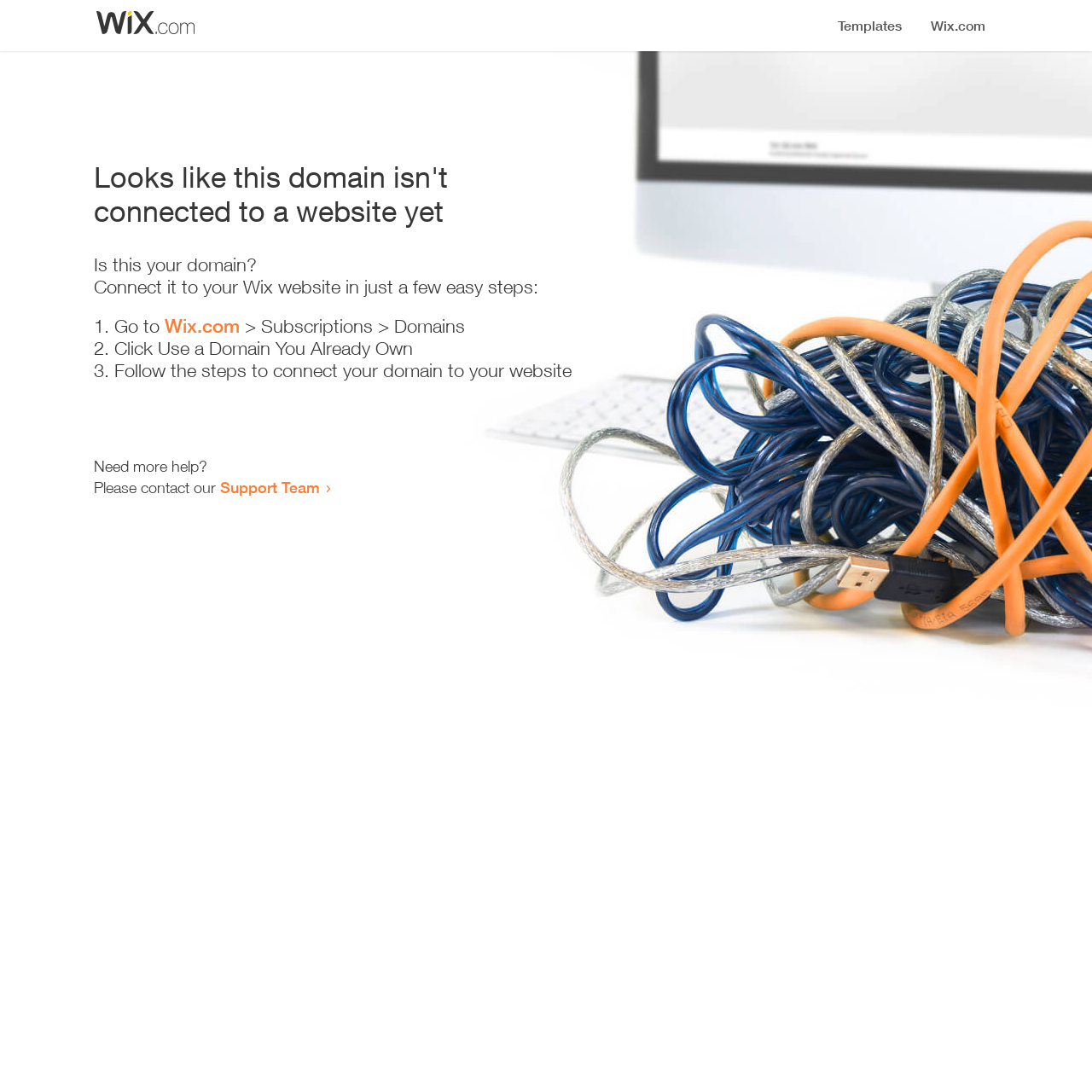Bounding box coordinates are given in the format (top-left x, top-left y, bottom-right x, bottom-right y). All values should be floating point numbers between 0 and 1. Provide the bounding box coordinate for the UI element described as: Support Team

[0.202, 0.438, 0.293, 0.455]